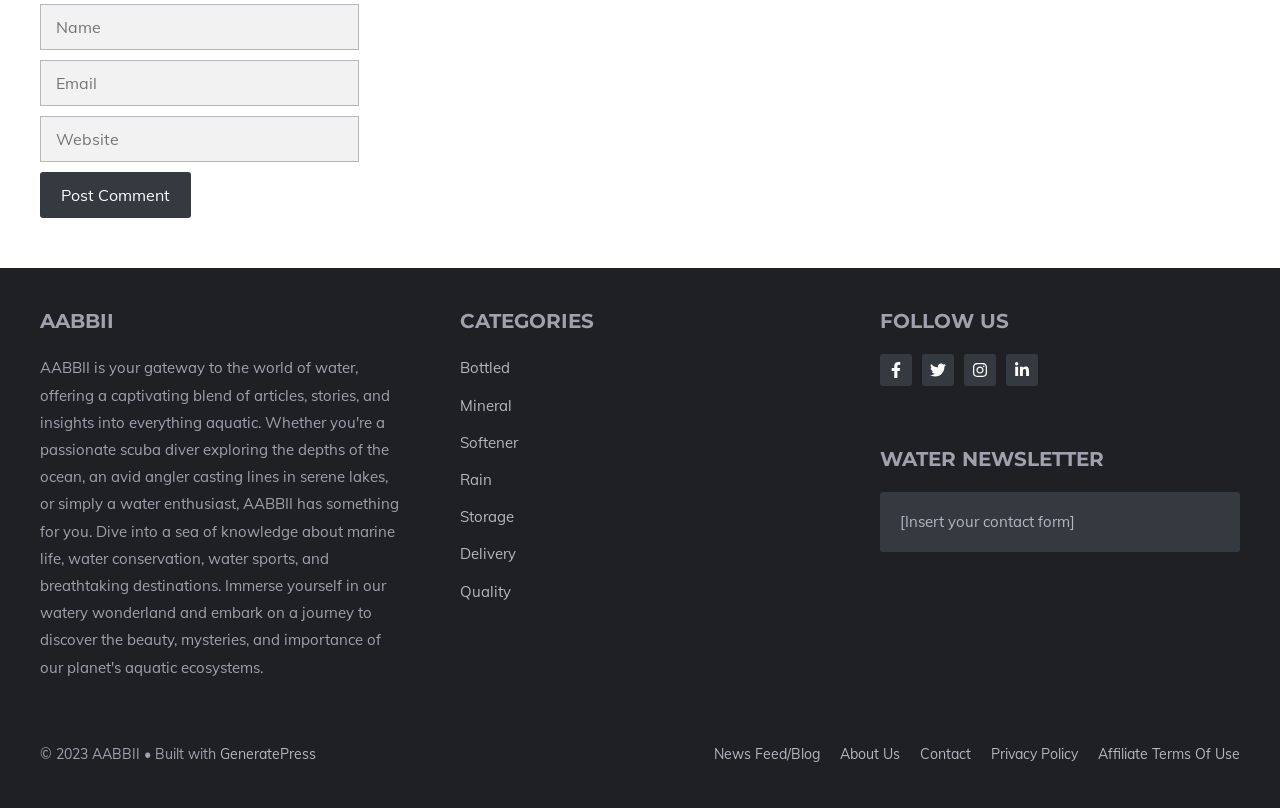What other pages can I access from the bottom?
From the details in the image, provide a complete and detailed answer to the question.

The webpage has a section at the bottom with links to other pages, including 'News Feed/Blog', 'About Us', 'Contact', 'Privacy Policy', 'Affiliate', and 'Terms Of Use', allowing users to access additional information and resources.